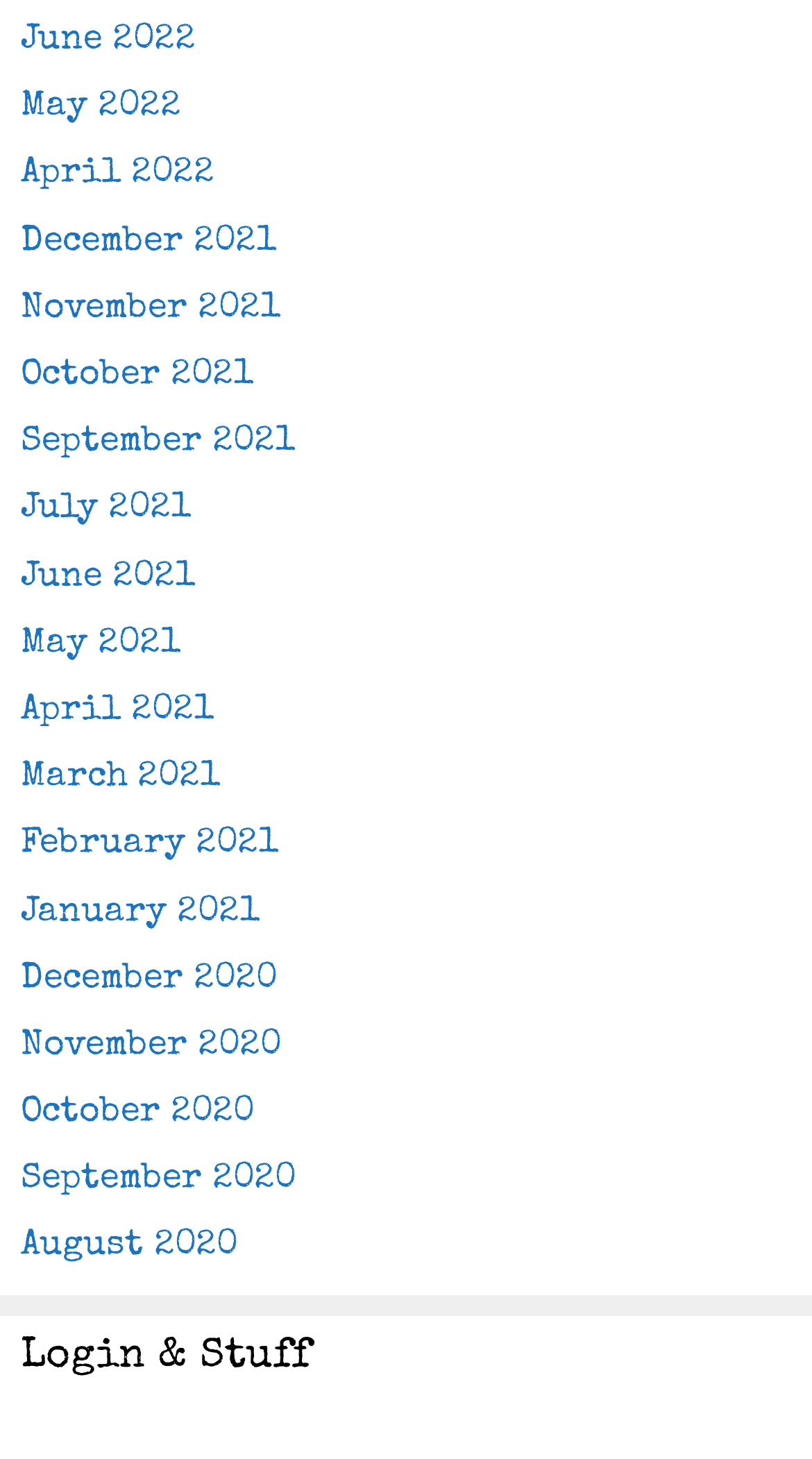Please locate the bounding box coordinates of the element that needs to be clicked to achieve the following instruction: "view June 2022". The coordinates should be four float numbers between 0 and 1, i.e., [left, top, right, bottom].

[0.026, 0.016, 0.241, 0.04]